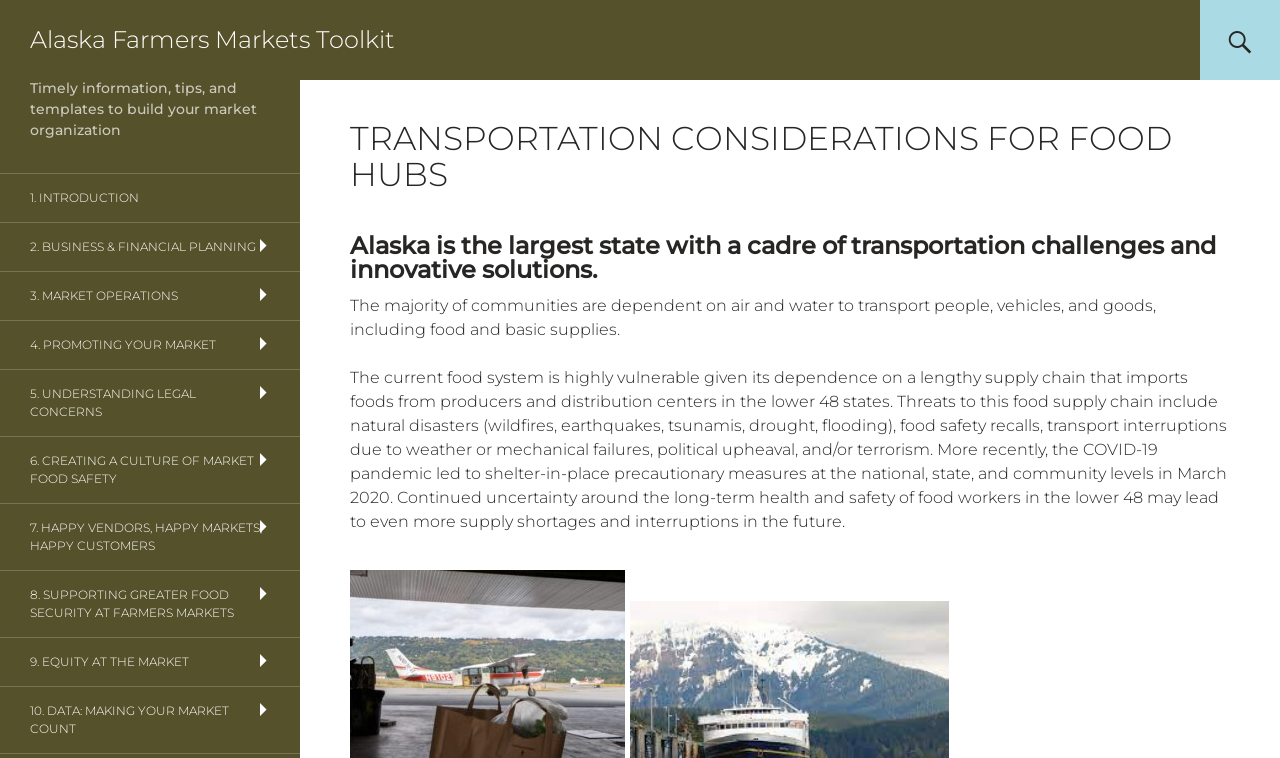What is a threat to Alaska's food supply chain?
Based on the image, answer the question in a detailed manner.

The webpage mentions that threats to the food supply chain include natural disasters such as wildfires, earthquakes, tsunamis, drought, and flooding, as well as food safety recalls, transport interruptions, political upheaval, and/or terrorism.